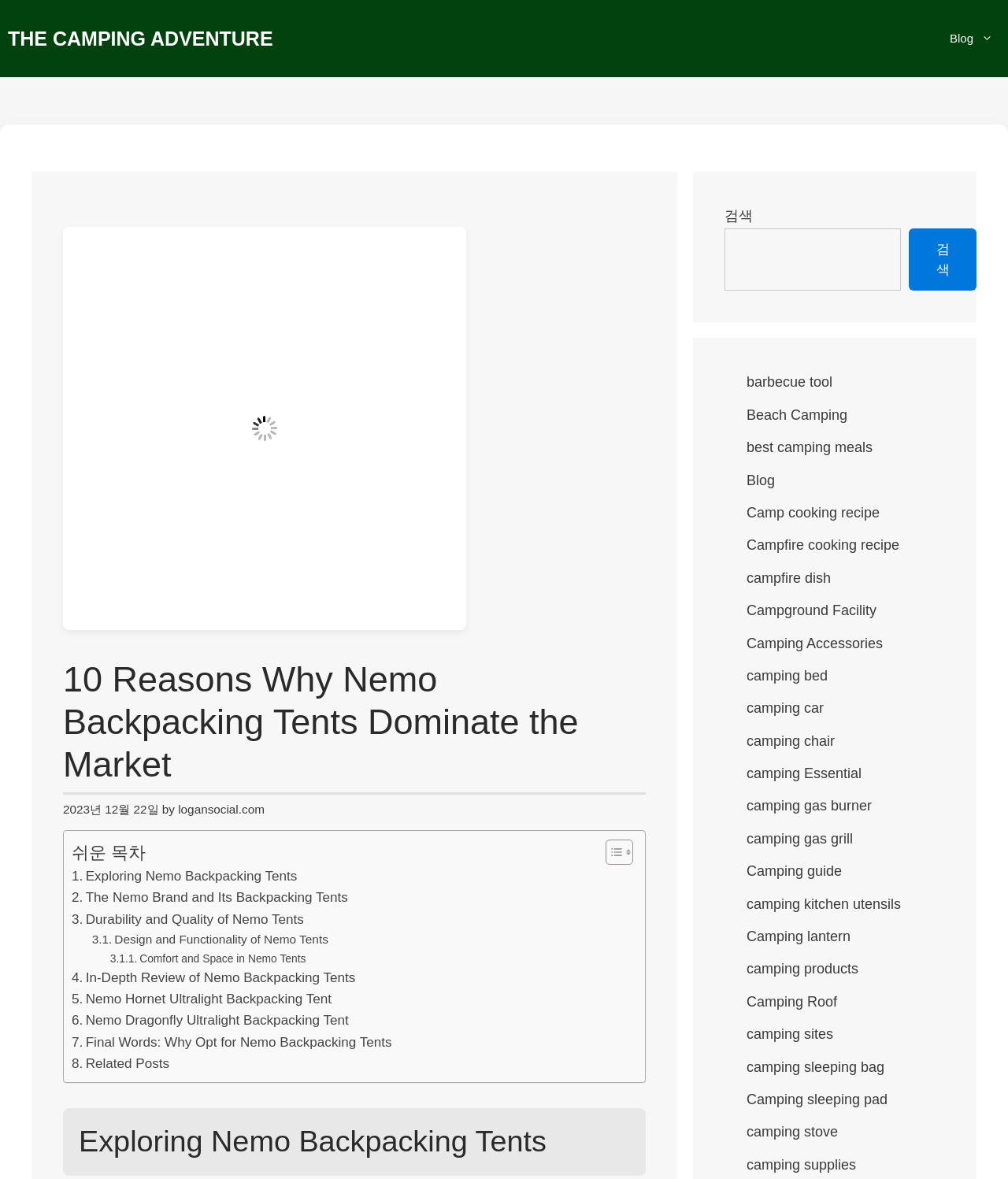Given the webpage screenshot, identify the bounding box of the UI element that matches this description: "Pinterest".

None